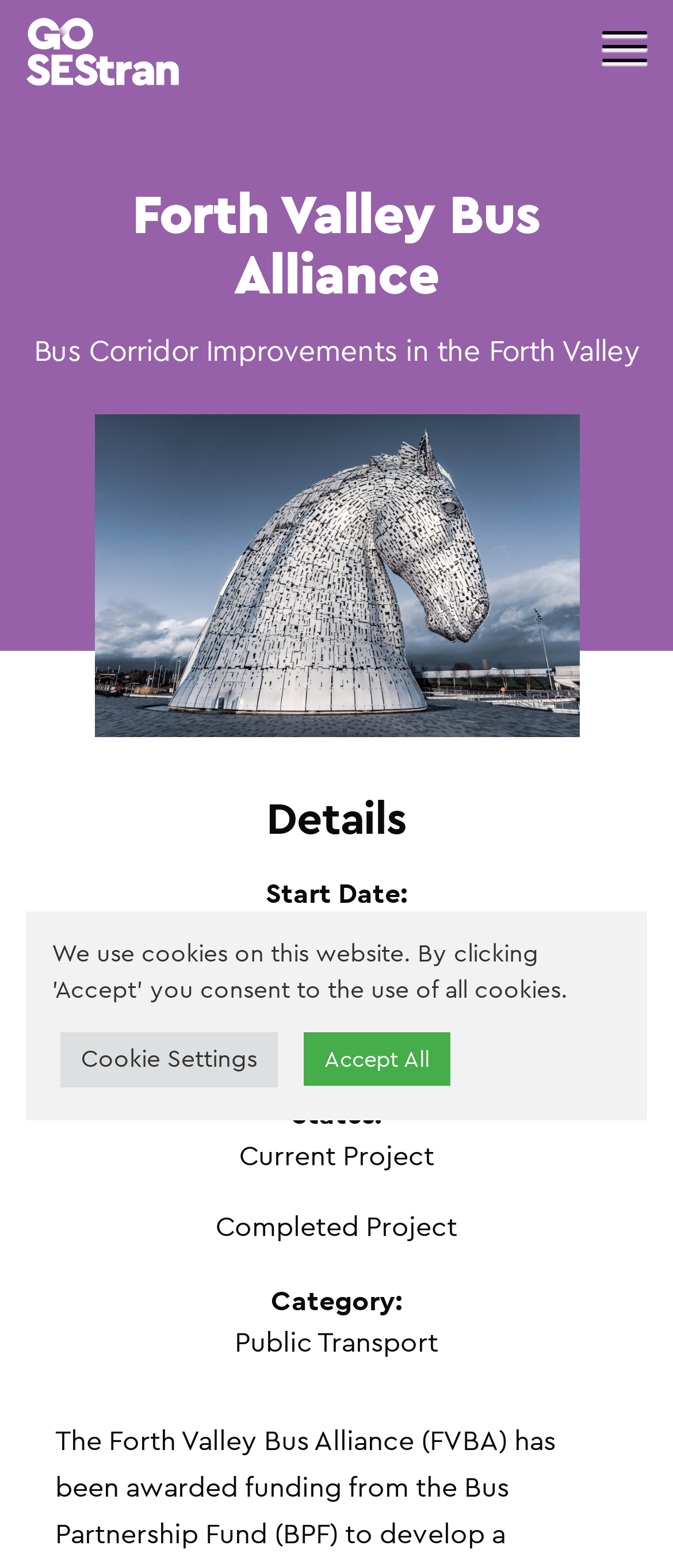Give a detailed account of the webpage.

The webpage appears to be about SEStran, a transportation partnership in South East Scotland. At the top left, there is a logo, which is an image linked to another webpage. Next to the logo, there is a heading that reads "Forth Valley Bus Alliance". Below this heading, there is another heading that reads "Bus Corridor Improvements in the Forth Valley". 

On the right side of the page, near the top, there is a menu link that has a popup. Below the menu link, there is a large image of the Kelpies statue from a side profile, which takes up most of the width of the page. 

Below the image, there is a heading that reads "Details". Under this heading, there are several lines of text that provide information about a project. The project details include start and end dates, which are April 2022 and March 2023, respectively. The status of the project is "Current Project", and it falls under the category of "Public Transport". 

At the bottom of the page, there are two buttons, "Cookie Settings" and "Accept All", which are related to cookie preferences.